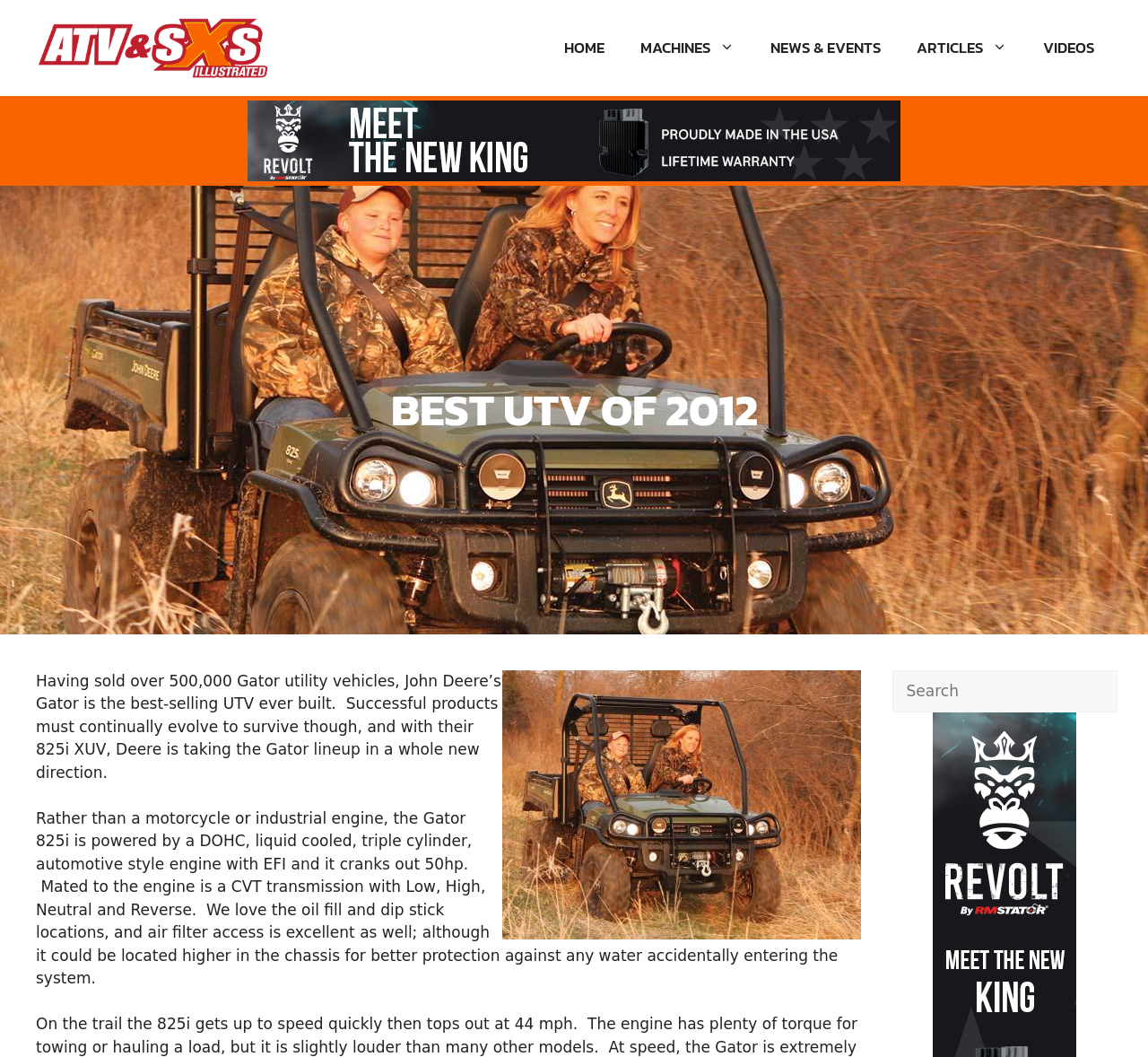Based on the element description Machines, identify the bounding box coordinates for the UI element. The coordinates should be in the format (top-left x, top-left y, bottom-right x, bottom-right y) and within the 0 to 1 range.

[0.542, 0.02, 0.655, 0.07]